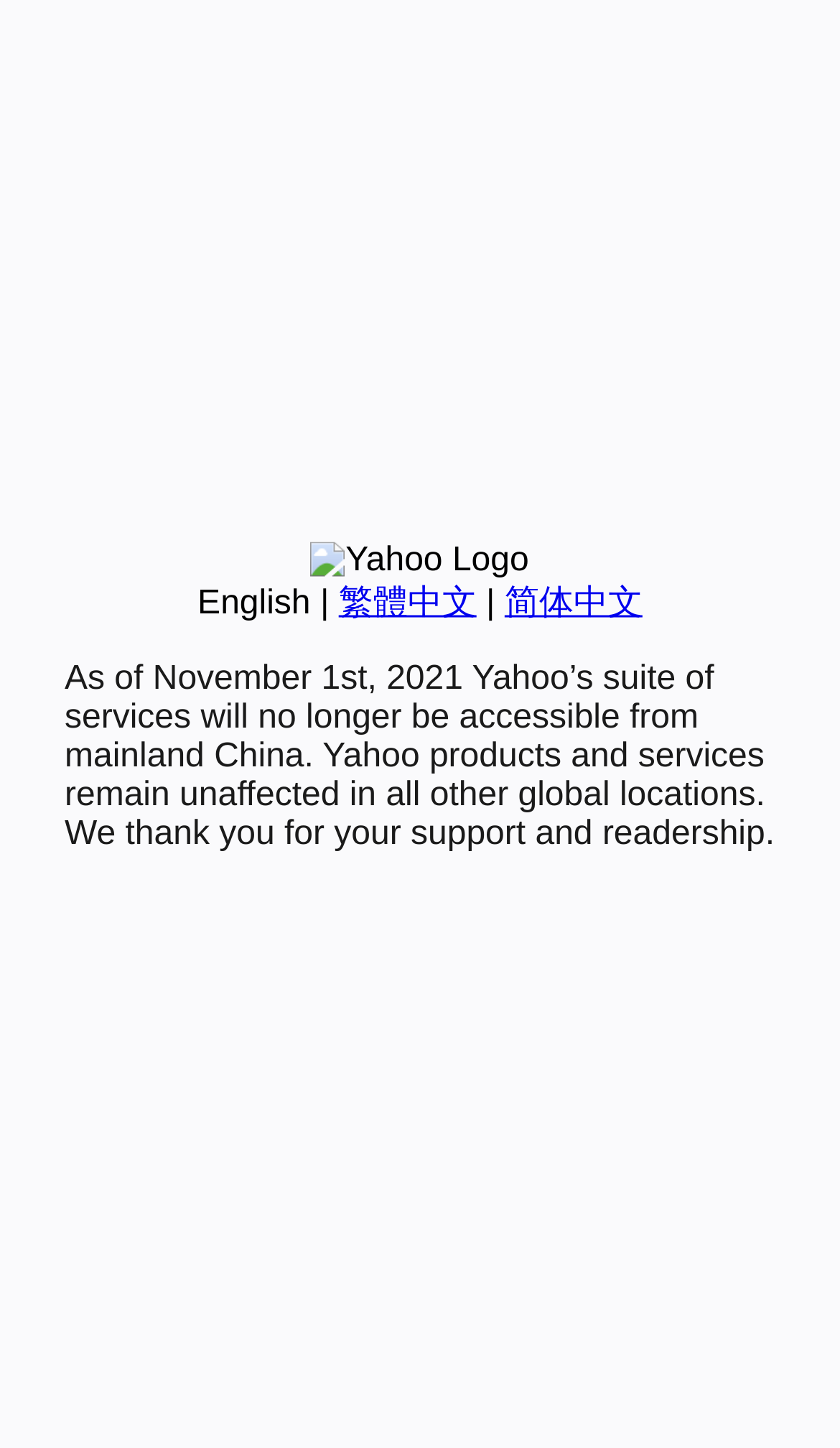Determine the bounding box coordinates of the UI element described below. Use the format (top-left x, top-left y, bottom-right x, bottom-right y) with floating point numbers between 0 and 1: 繁體中文

[0.403, 0.404, 0.567, 0.429]